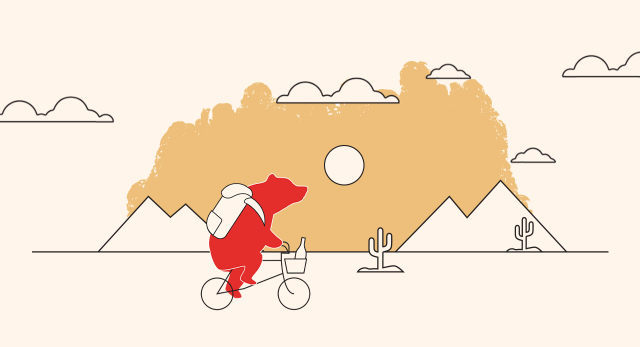Provide a comprehensive description of the image.

The image features a whimsical illustration of a bear, depicted in a vibrant red tone, riding a bicycle. The bear is outfitted with a white backpack, suggesting a sense of adventure as it carries a bottle in a basket attached to the front of the bike. The backdrop captures a serene landscape with stylized mountains and cacti, set against a soft, peach-colored sky. Fluffy clouds dot the horizon, while a bright sun hangs above, enhancing the cheerful, outdoor atmosphere. This playful scene reflects a lighthearted approach to enjoying life's simple pleasures, such as outdoor adventures and perhaps, the company of good drinks.